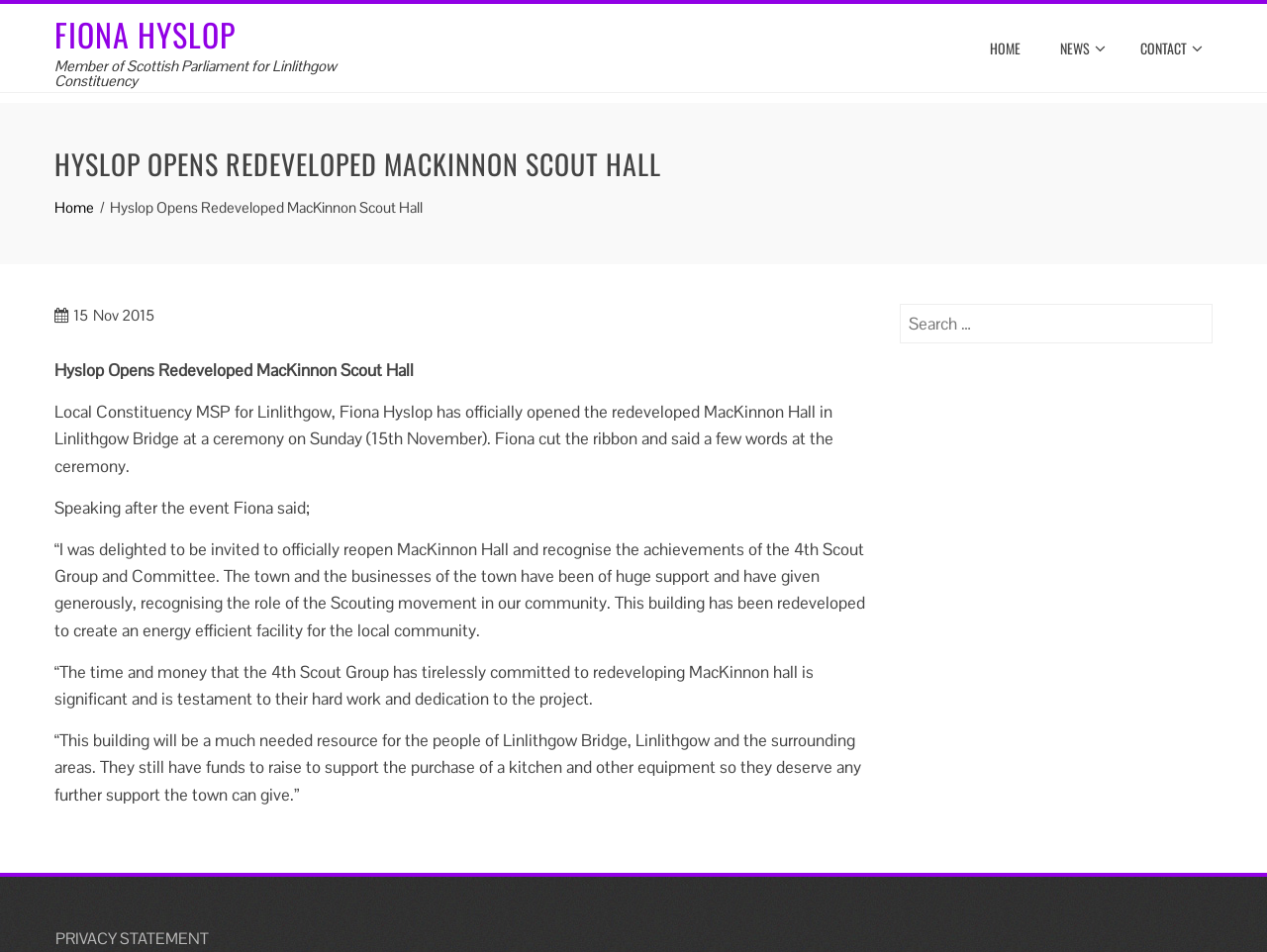With reference to the screenshot, provide a detailed response to the question below:
What is the purpose of the redeveloped MacKinnon Hall?

I found the answer by looking at the quote from Fiona Hyslop, where she says 'This building will be a much needed resource for the people of Linlithgow Bridge, Linlithgow and the surrounding areas...'.